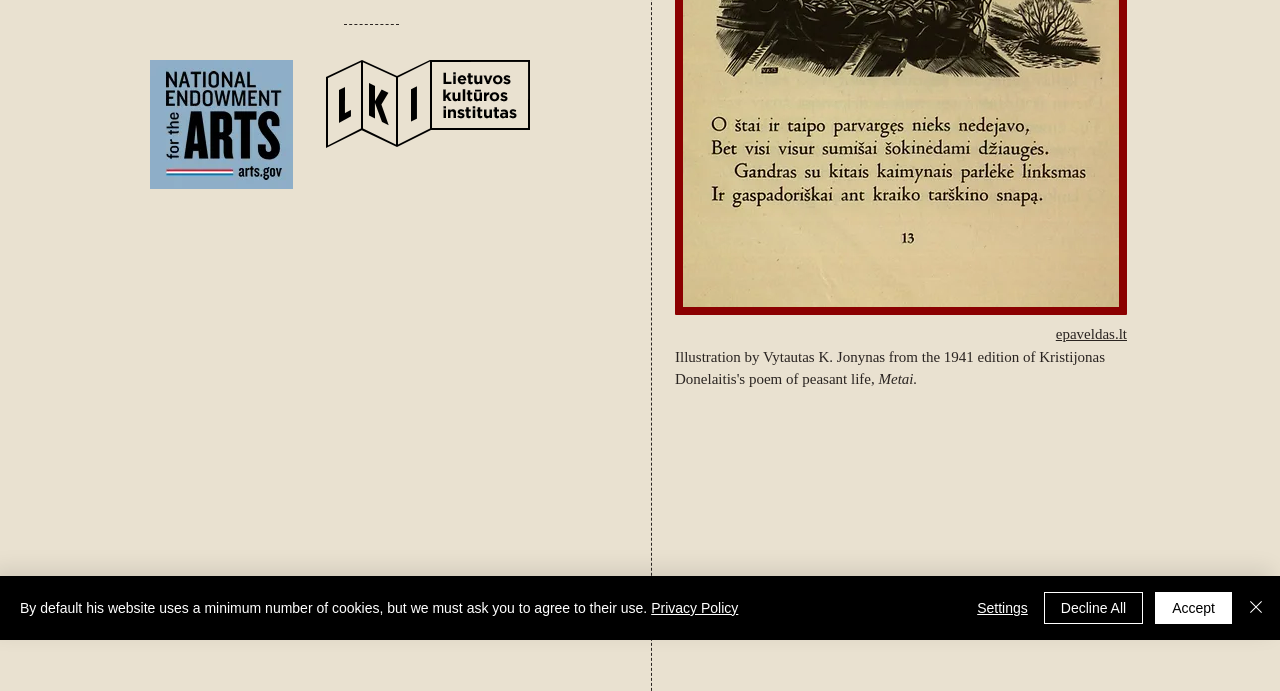Please determine the bounding box coordinates for the element with the description: "Privacy Policy".

[0.509, 0.868, 0.577, 0.891]